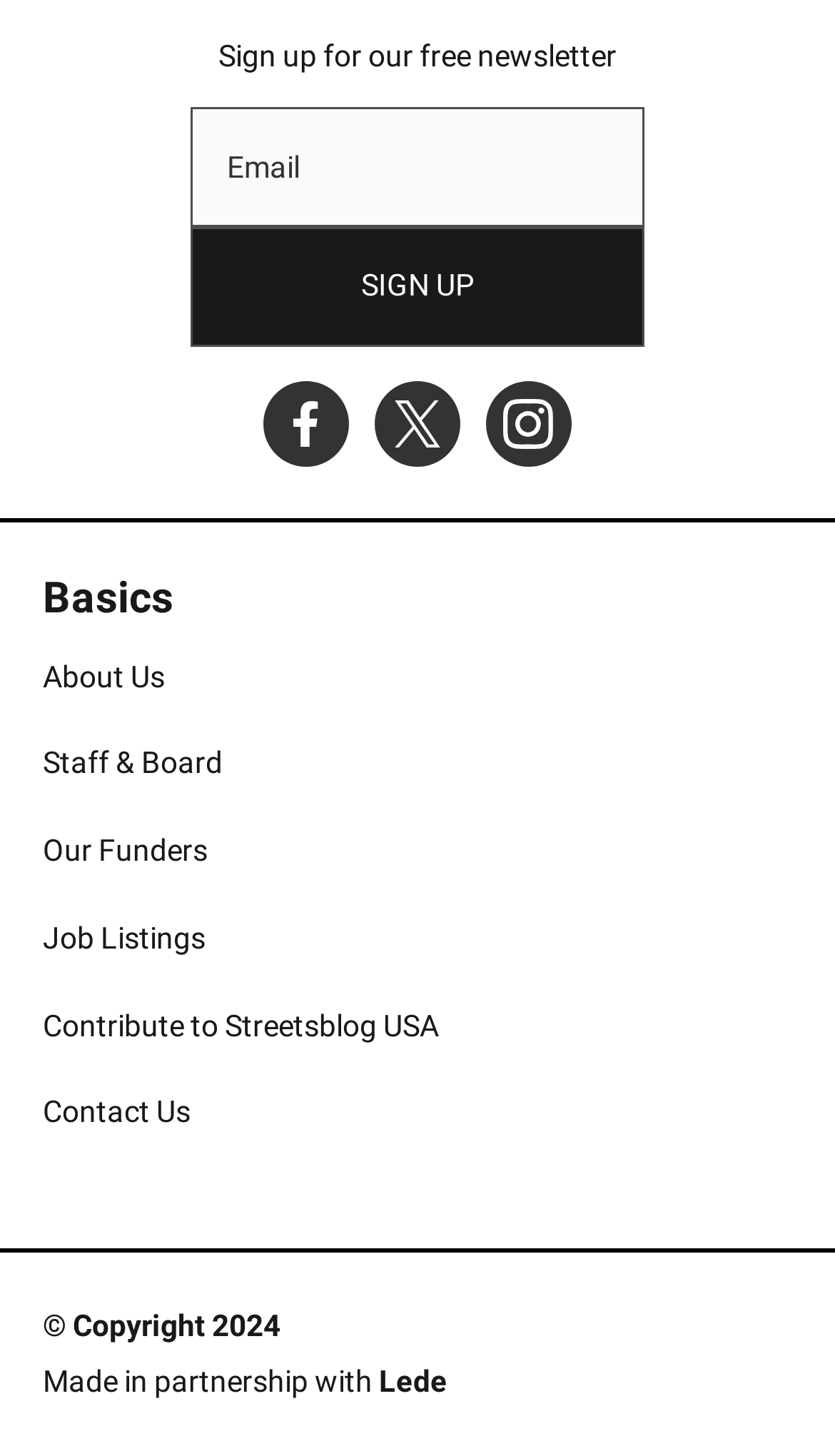Show the bounding box coordinates for the element that needs to be clicked to execute the following instruction: "Sign up for the newsletter". Provide the coordinates in the form of four float numbers between 0 and 1, i.e., [left, top, right, bottom].

[0.228, 0.156, 0.772, 0.238]